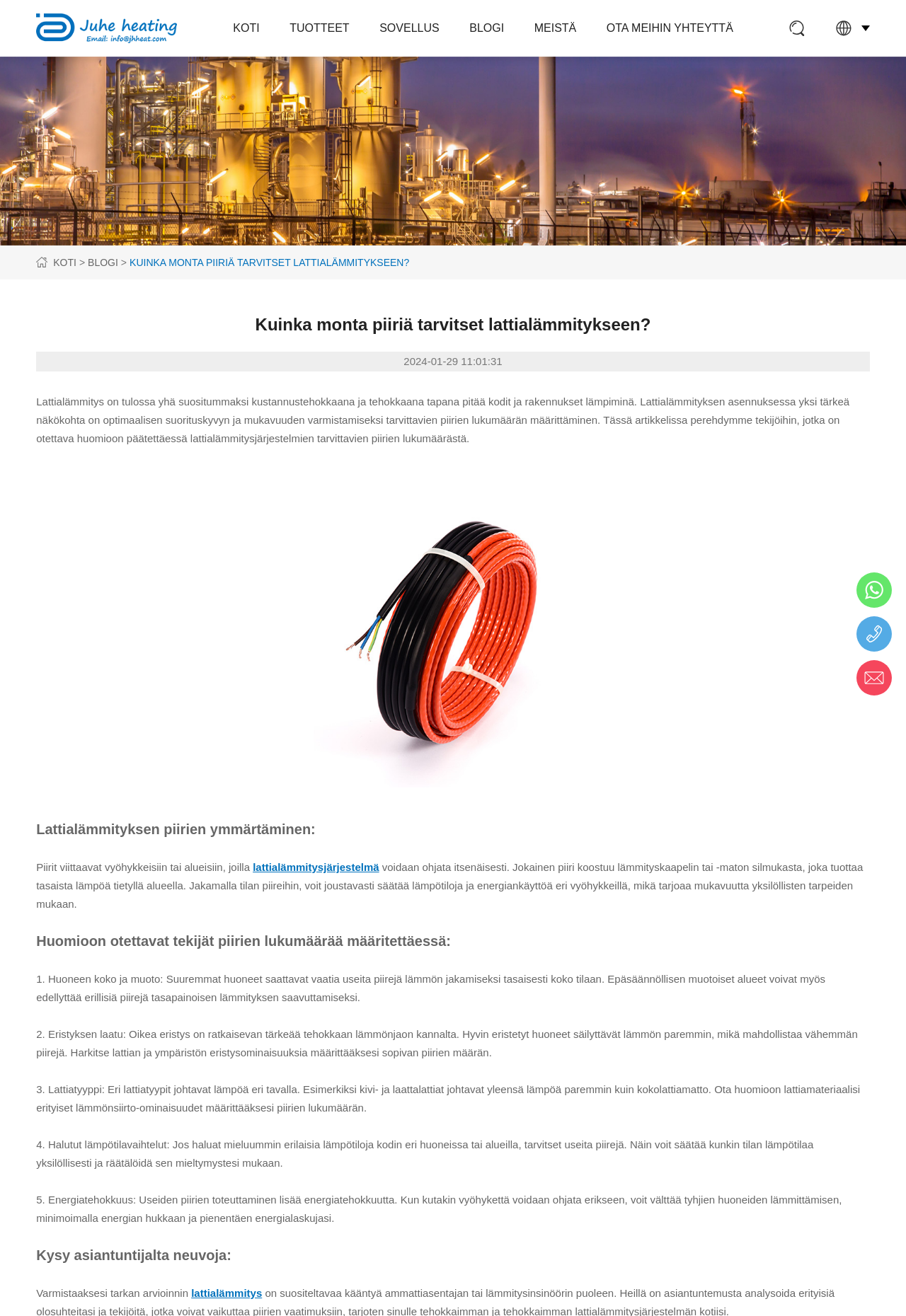What is the purpose of dividing a room into circuits?
Using the information from the image, provide a comprehensive answer to the question.

According to the webpage, dividing a room into circuits allows for controlling temperature in different areas of the room, which can provide comfort and energy efficiency.